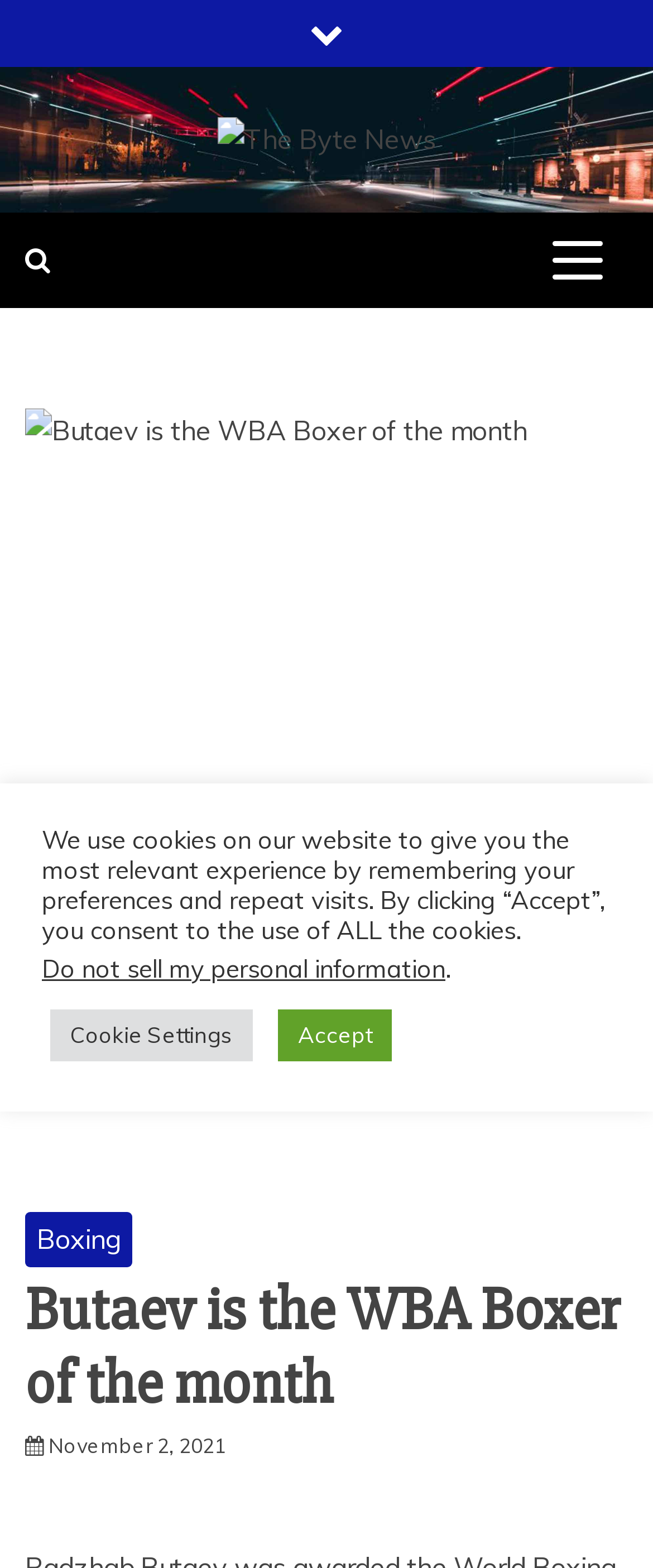Find the bounding box coordinates of the element to click in order to complete the given instruction: "Click the home button."

[0.0, 0.0, 1.0, 0.043]